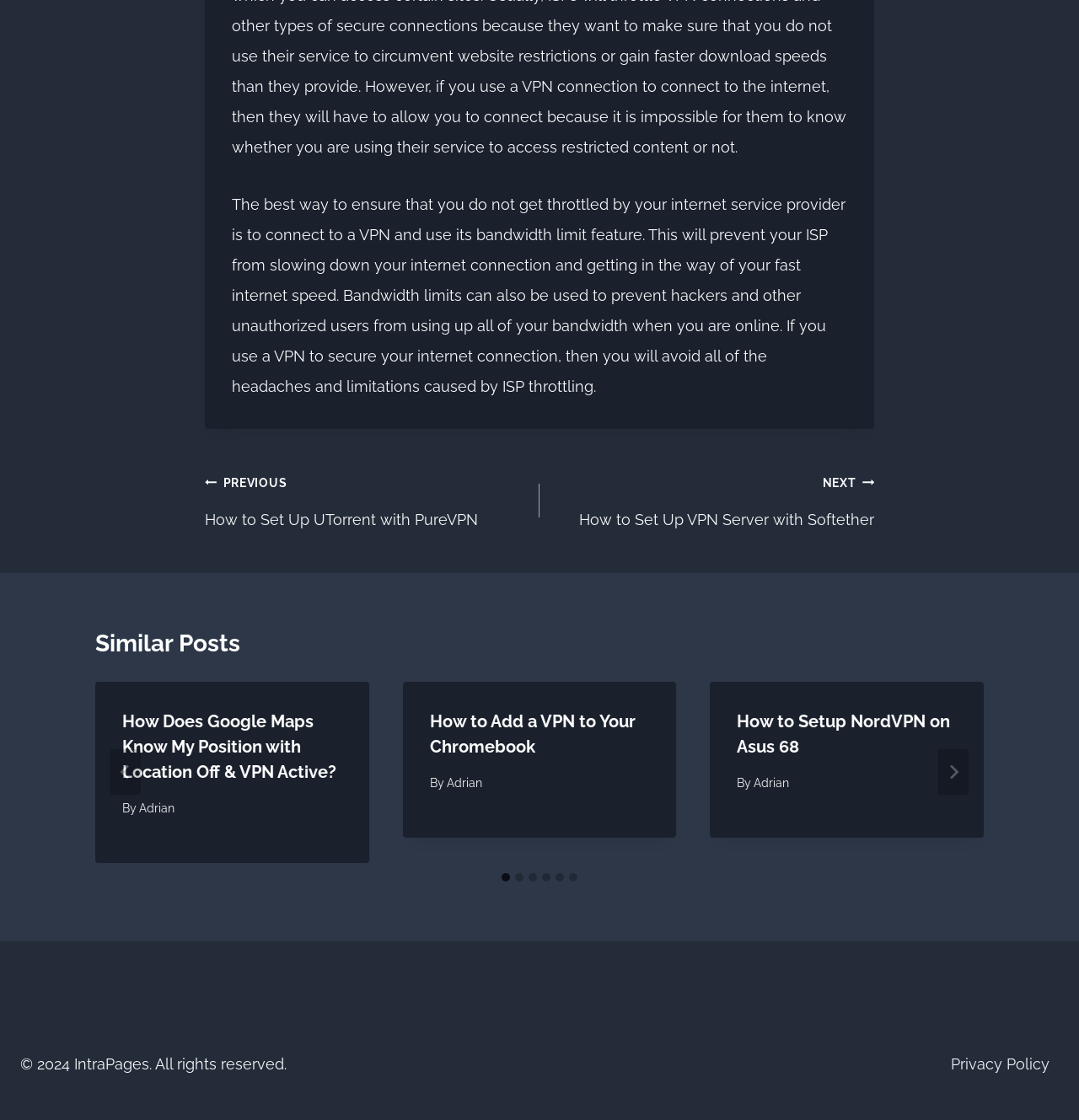Please answer the following question using a single word or phrase: 
How many similar posts are there?

6